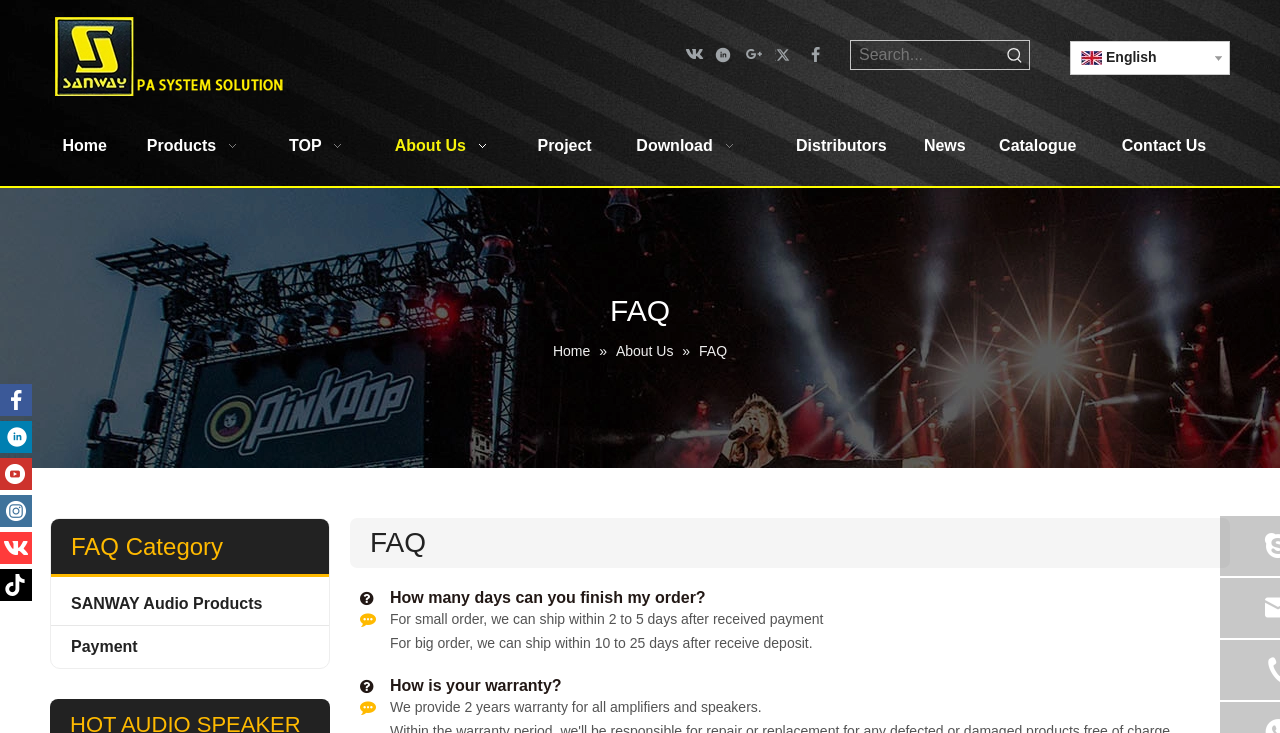Find and specify the bounding box coordinates that correspond to the clickable region for the instruction: "Visit the Nabla Mind website".

None